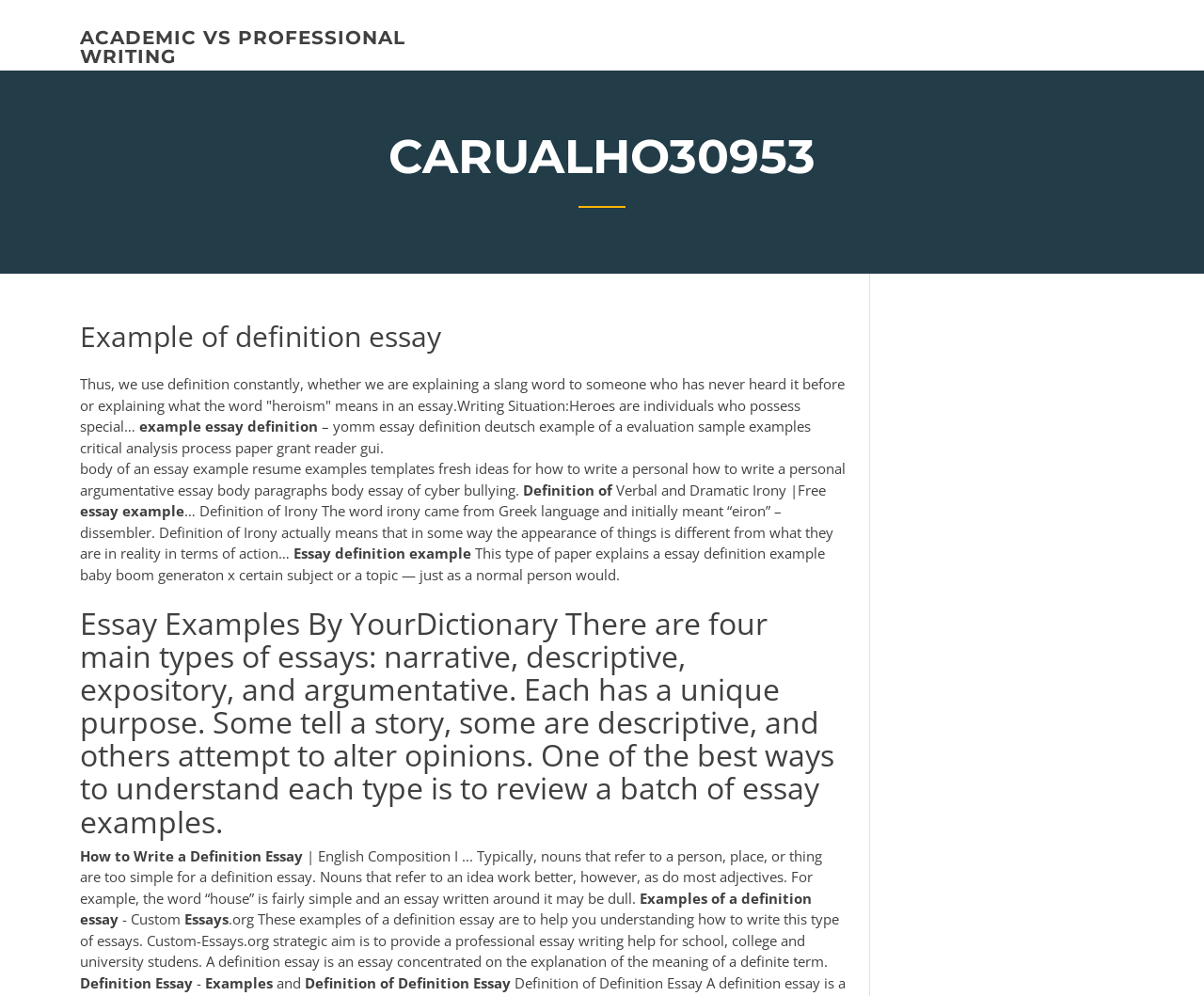Please provide the bounding box coordinates in the format (top-left x, top-left y, bottom-right x, bottom-right y). Remember, all values are floating point numbers between 0 and 1. What is the bounding box coordinate of the region described as: academic vs professional writing

[0.066, 0.026, 0.337, 0.068]